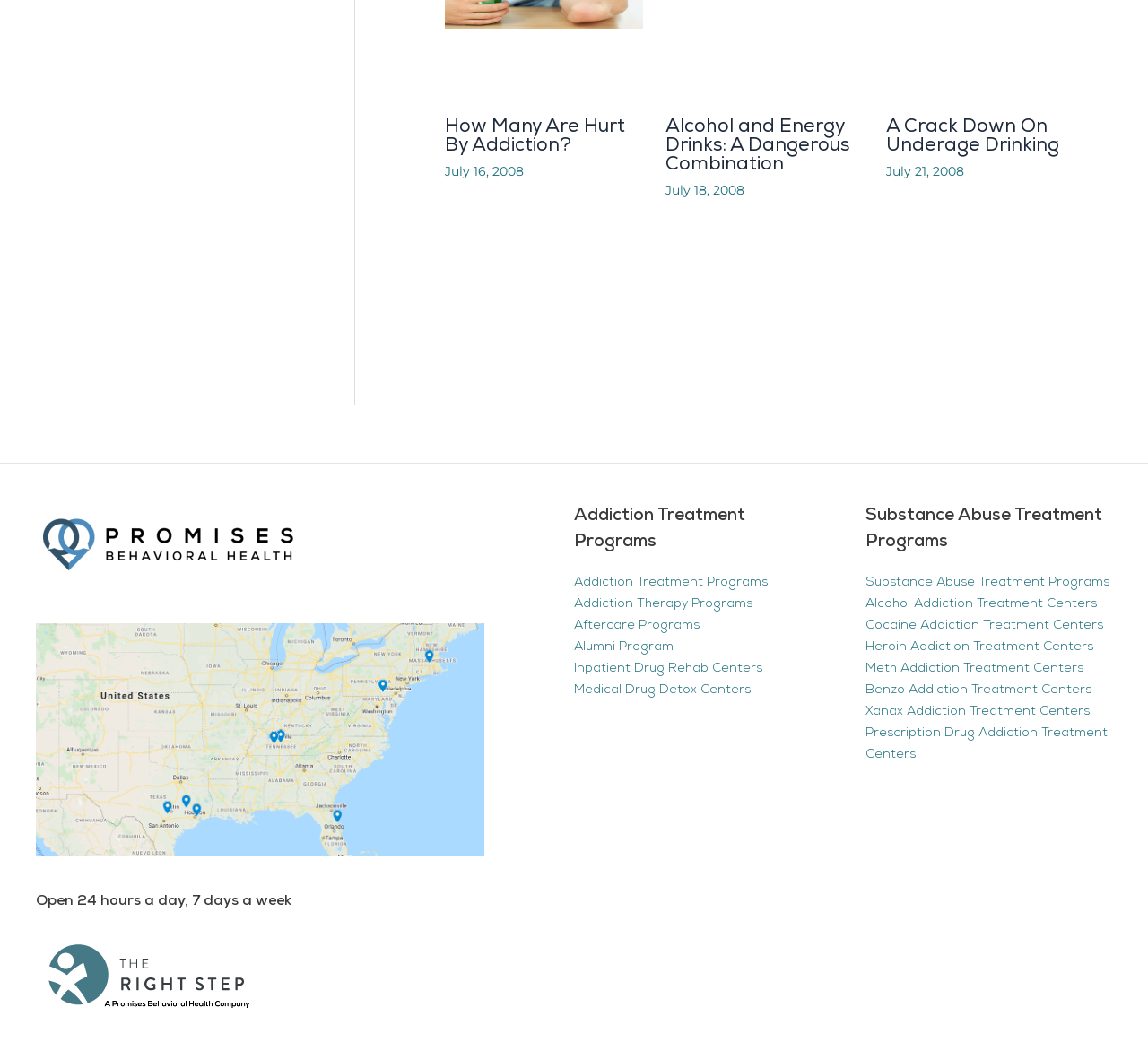Find the bounding box coordinates of the clickable region needed to perform the following instruction: "Open the Promises Behavioral map". The coordinates should be provided as four float numbers between 0 and 1, i.e., [left, top, right, bottom].

[0.031, 0.707, 0.422, 0.721]